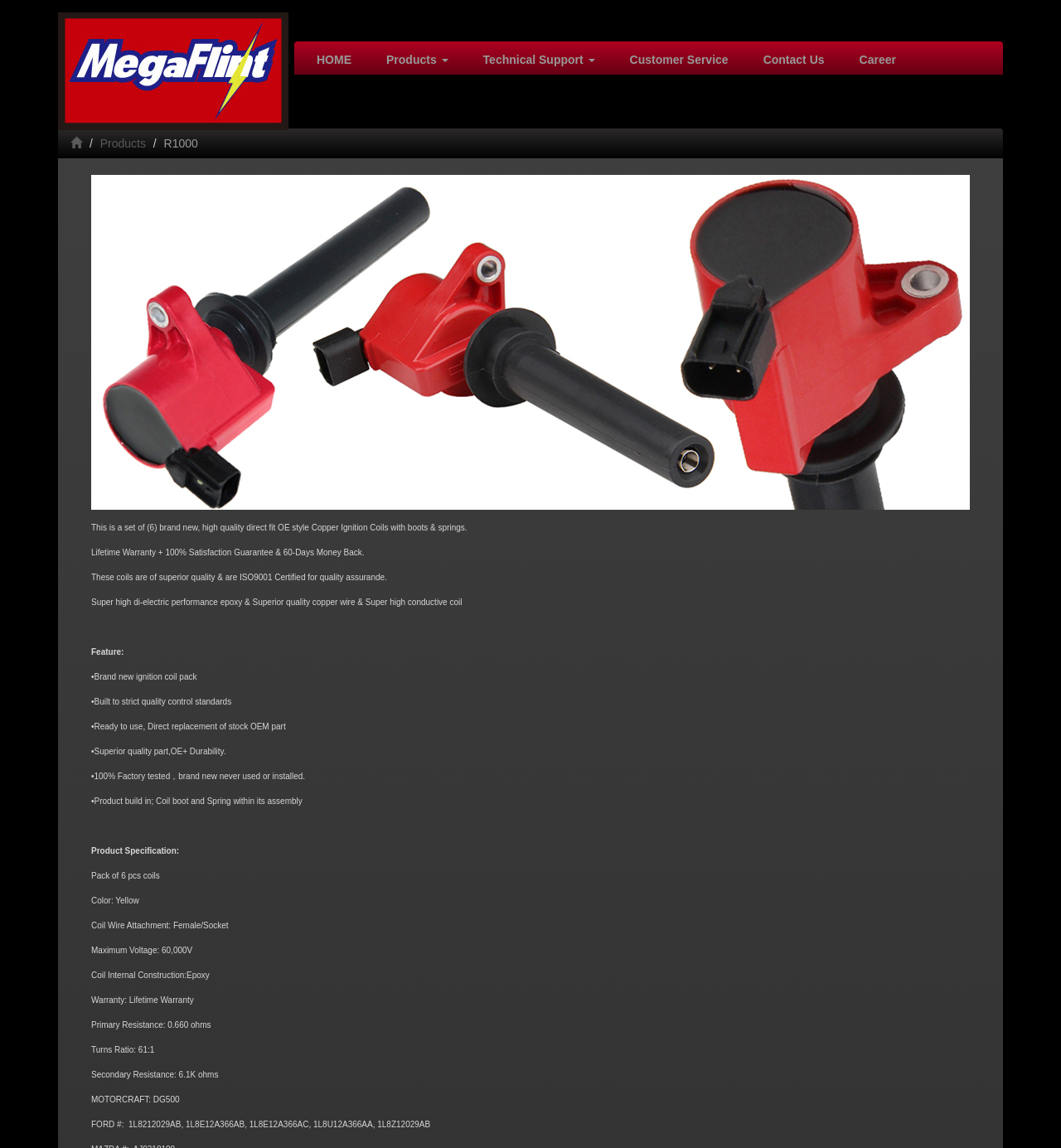Identify the bounding box coordinates for the region to click in order to carry out this instruction: "View the 'R1000' product image". Provide the coordinates using four float numbers between 0 and 1, formatted as [left, top, right, bottom].

[0.086, 0.152, 0.914, 0.444]